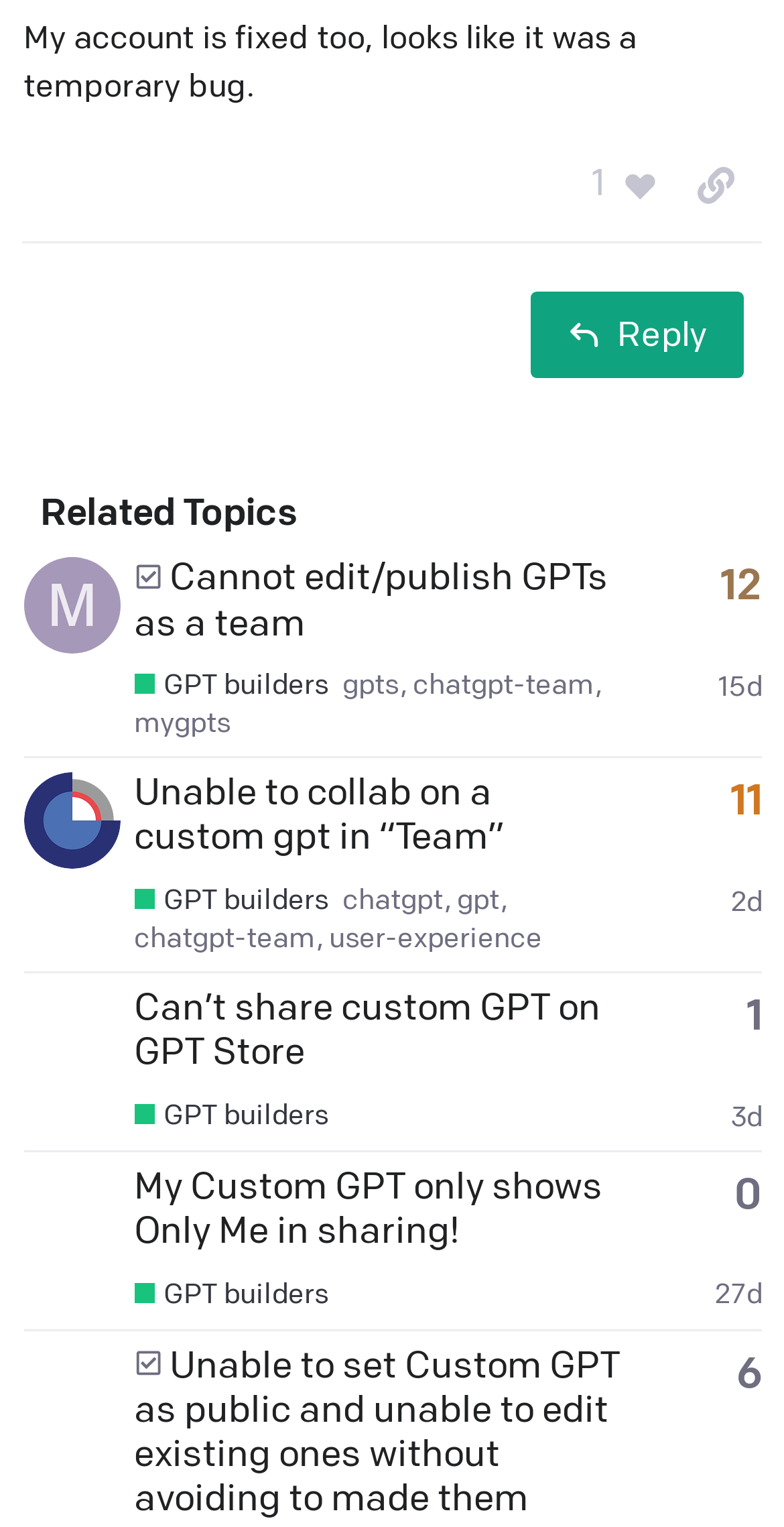Find the bounding box coordinates for the element that must be clicked to complete the instruction: "Check the profile of mfairorth". The coordinates should be four float numbers between 0 and 1, indicated as [left, top, right, bottom].

[0.03, 0.384, 0.153, 0.409]